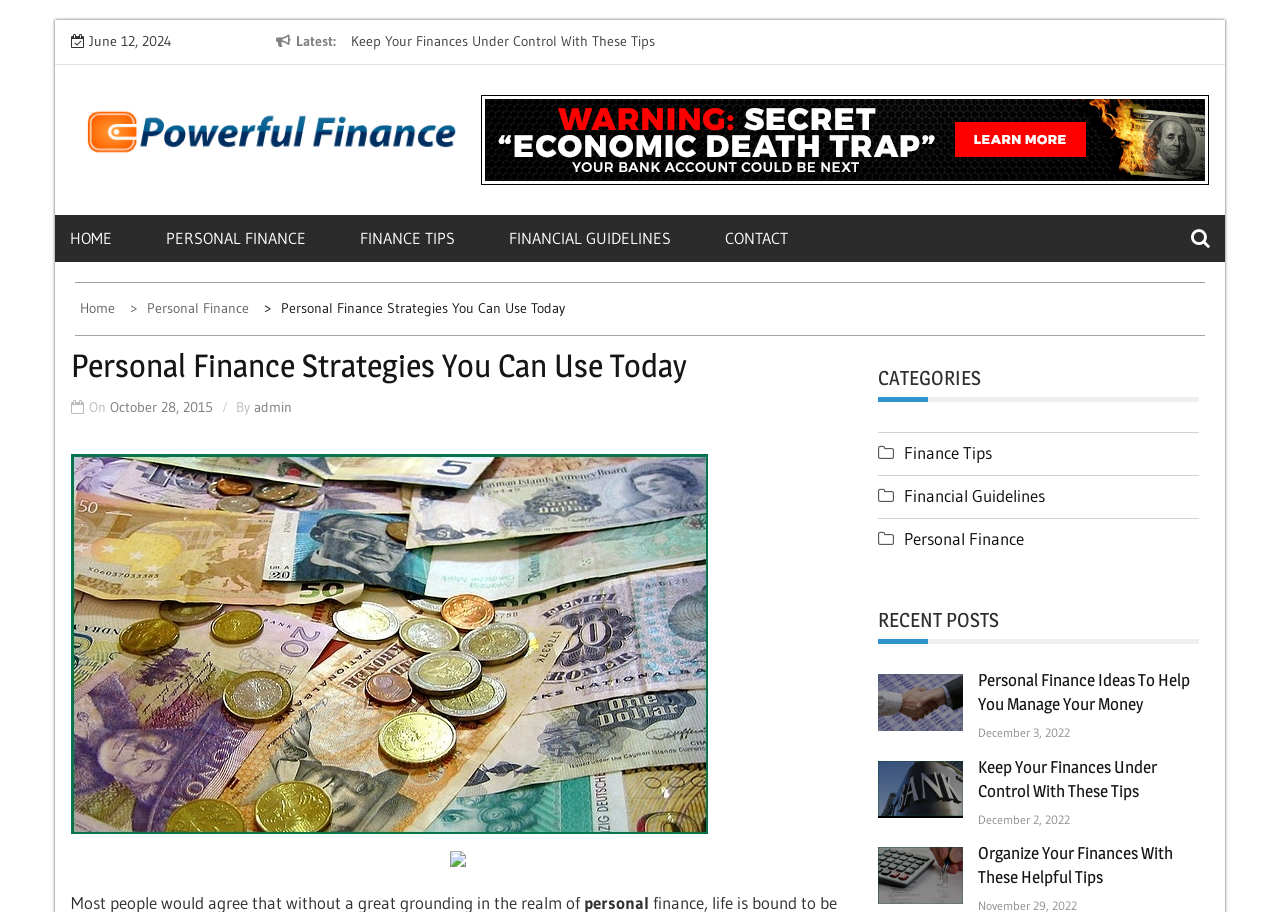Please determine the bounding box coordinates of the element's region to click for the following instruction: "View 'Personal Finance Strategies You Can Use Today'".

[0.22, 0.328, 0.441, 0.348]